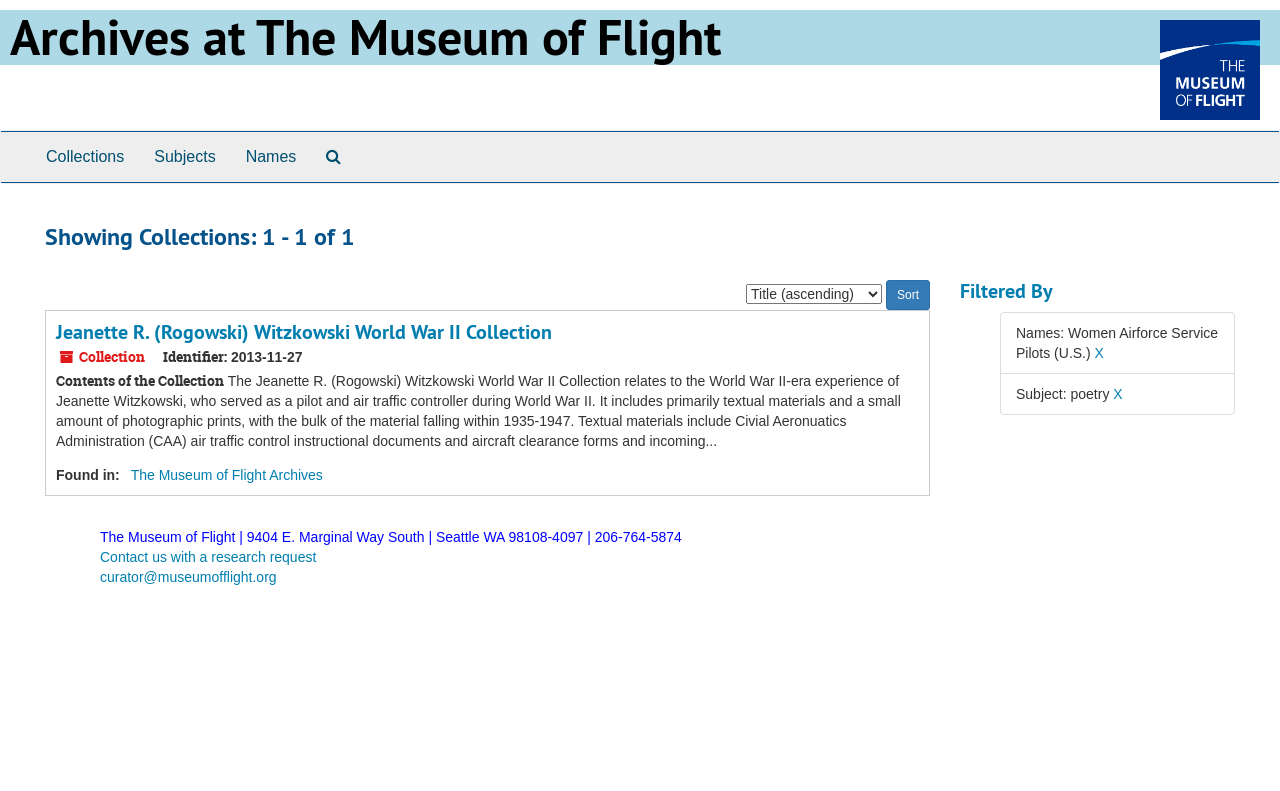What is the subject of the collection?
Refer to the screenshot and deliver a thorough answer to the question presented.

I found the answer by looking at the static text element with the text 'Subject: poetry' which is located below the 'Filtered By' heading. This suggests that the subject of the collection is poetry.